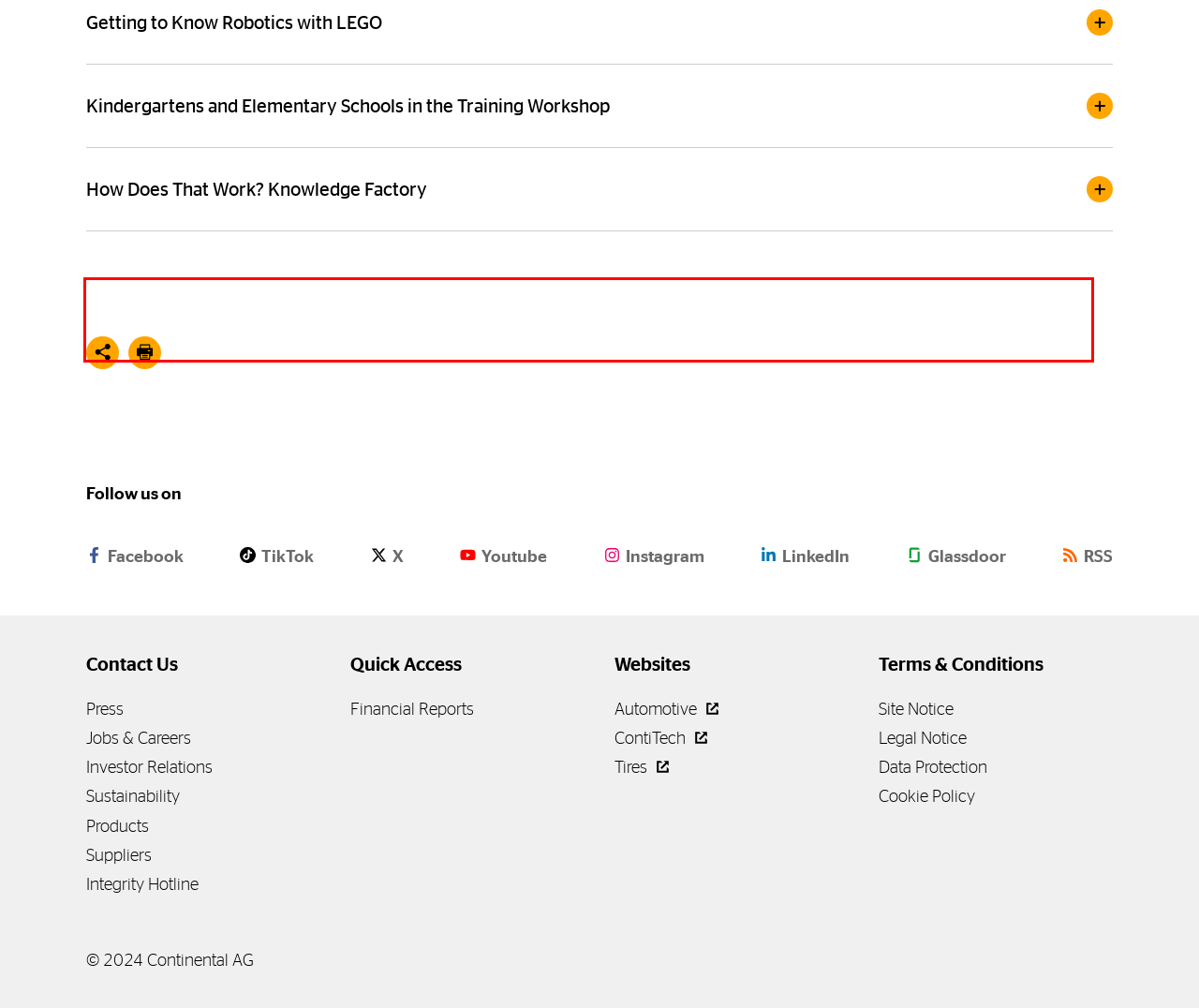You are presented with a screenshot containing a red rectangle. Extract the text found inside this red bounding box.

The FIRST LEGO League is a global educational program designed to inspire tomorrow’s young talent for research and robotics. Every year at OTH Regensburg, the initiative offers exciting projects for different age groups: